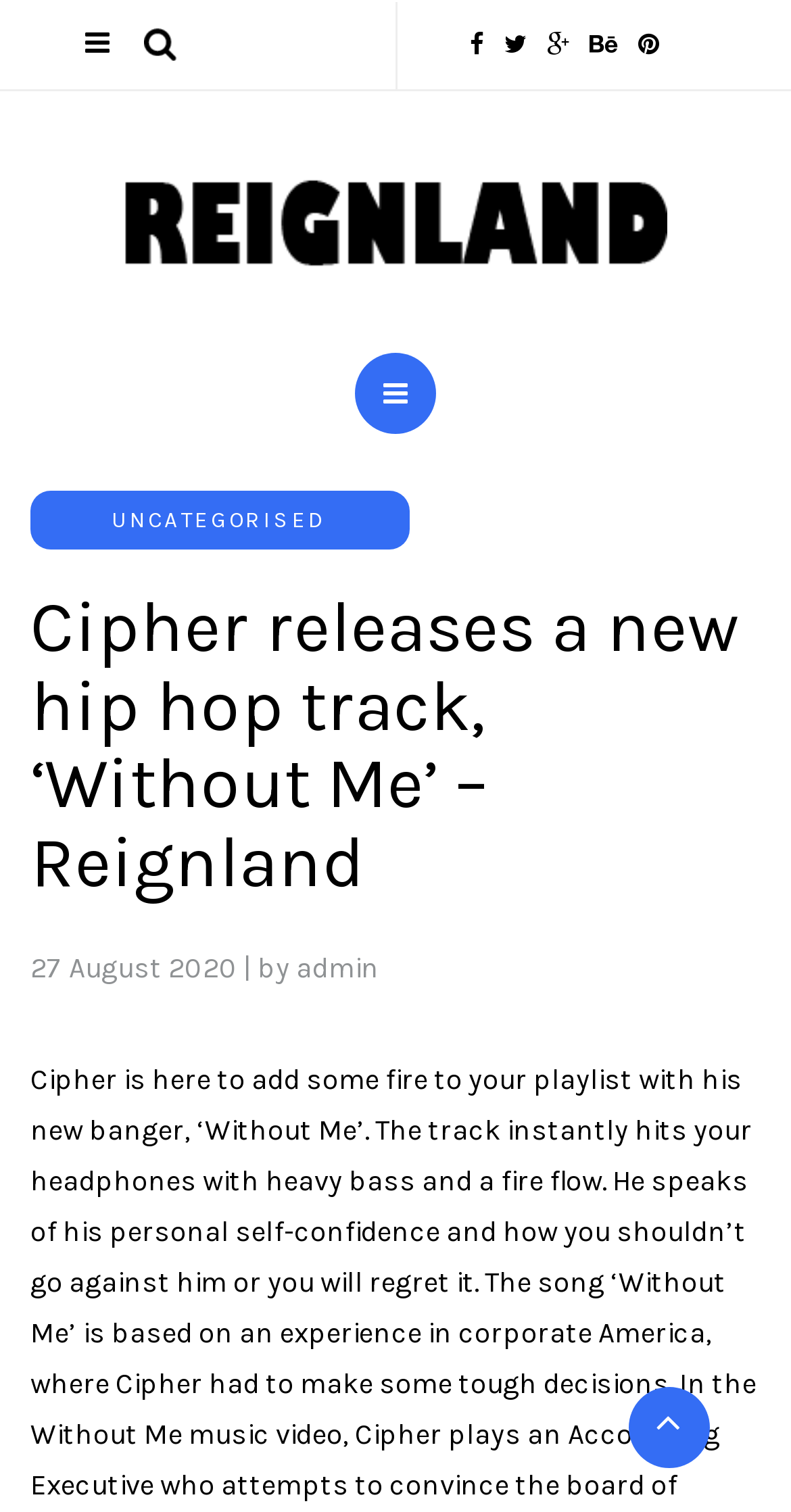Who is the author of the post?
Answer briefly with a single word or phrase based on the image.

admin